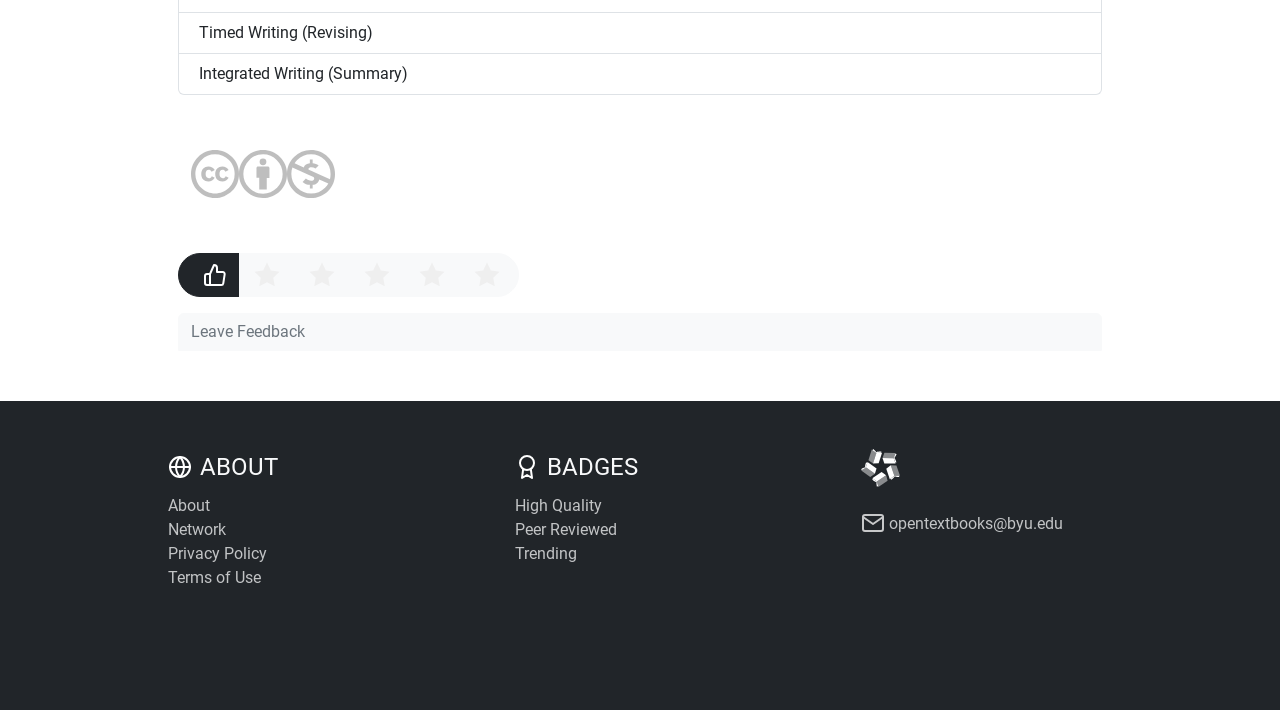Identify the bounding box coordinates of the region that should be clicked to execute the following instruction: "Visit About page".

[0.131, 0.696, 0.327, 0.73]